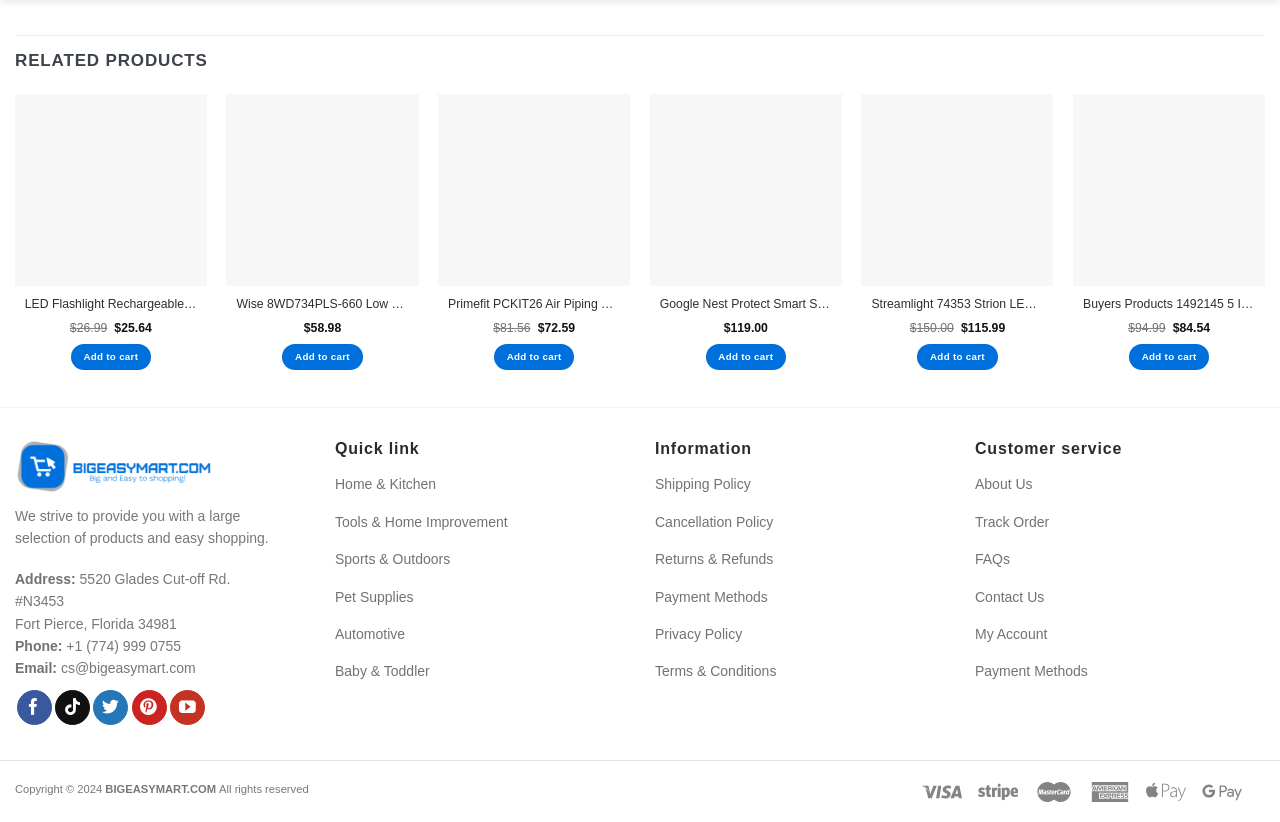Can you give a comprehensive explanation to the question given the content of the image?
What is the category of the 'Buyers Products 1492145' product?

I determined the answer by analyzing the product's description and the categories listed in the 'Quick link' section, which suggests that the 'Buyers Products 1492145' product belongs to the 'Tools & Home Improvement' category.